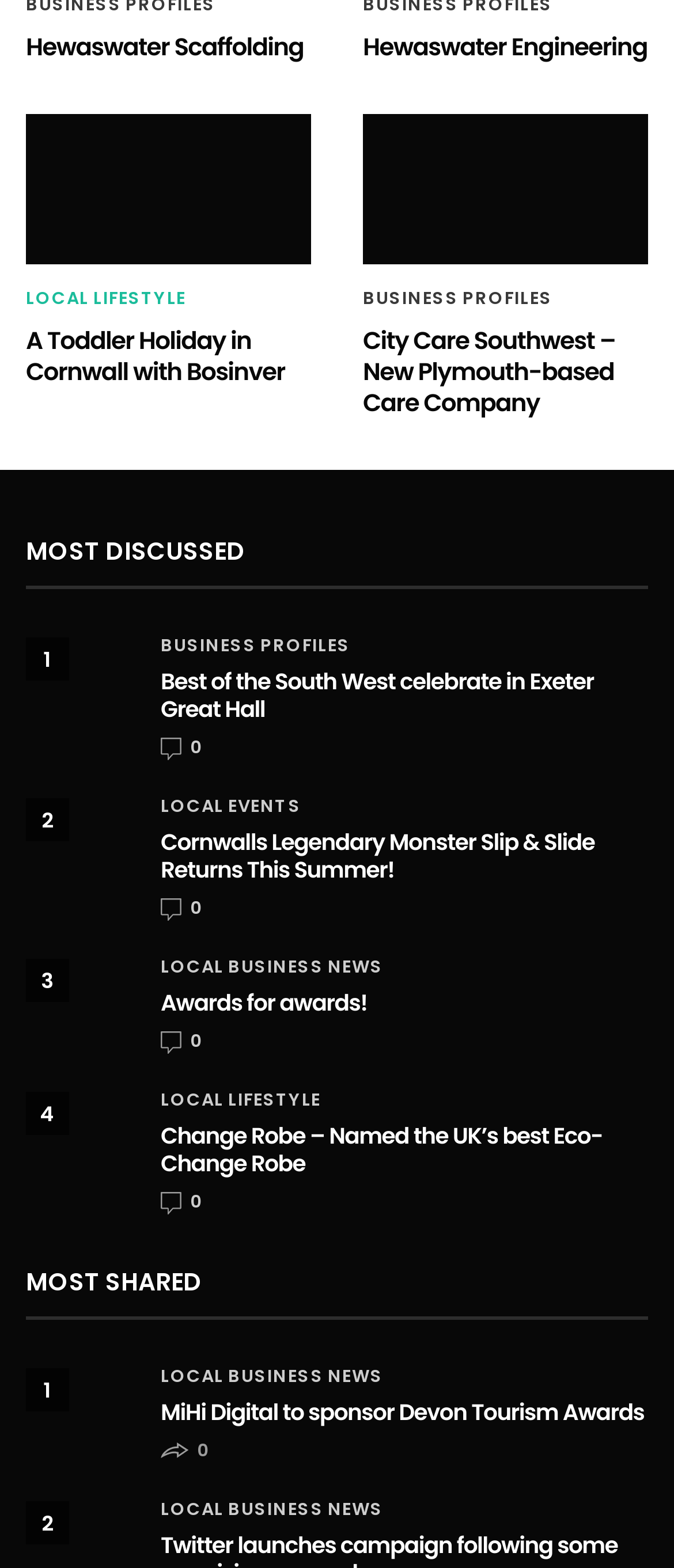Locate the bounding box coordinates of the element that should be clicked to fulfill the instruction: "Click on Hewaswater Scaffolding".

[0.038, 0.019, 0.451, 0.041]